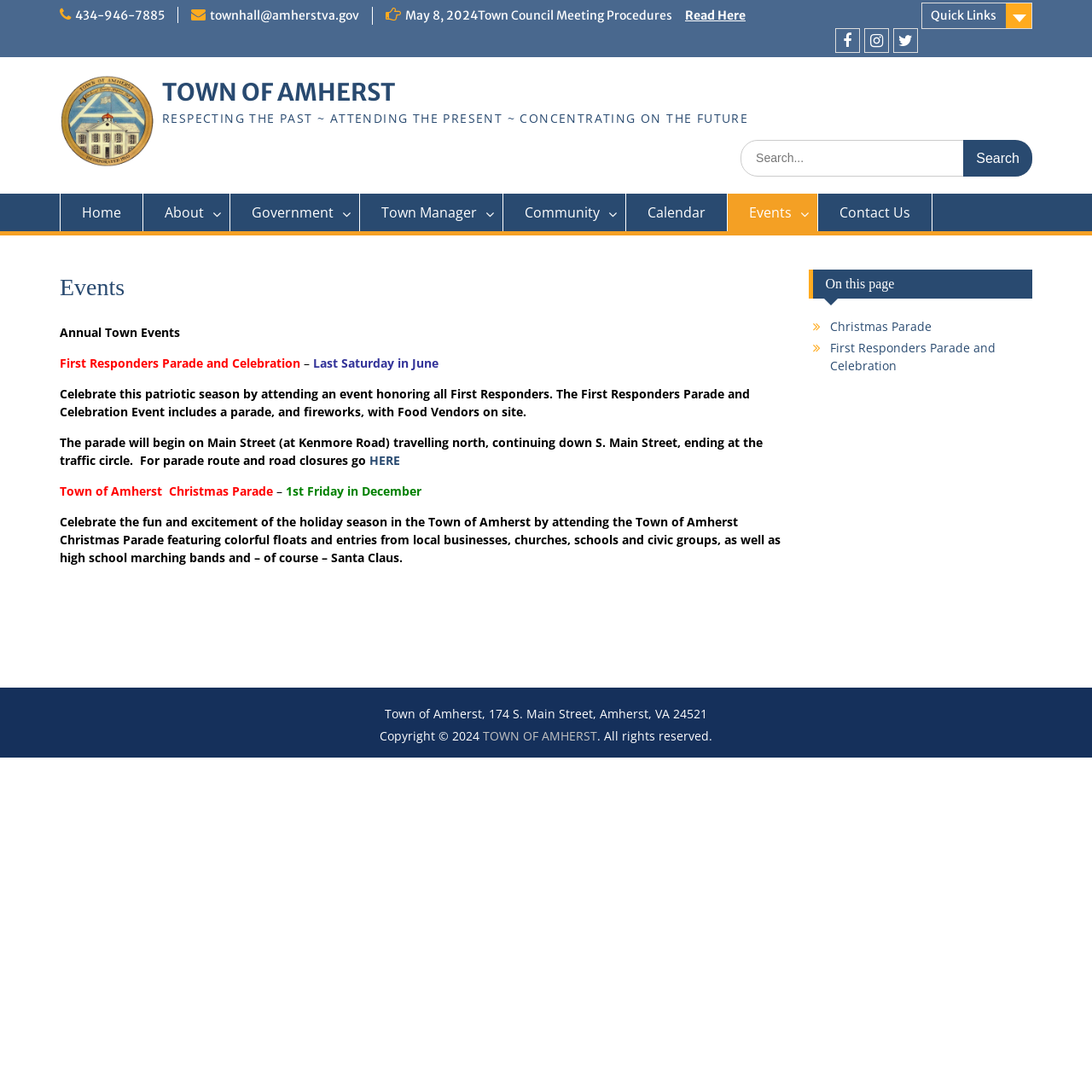Please indicate the bounding box coordinates of the element's region to be clicked to achieve the instruction: "View the events calendar". Provide the coordinates as four float numbers between 0 and 1, i.e., [left, top, right, bottom].

[0.666, 0.177, 0.749, 0.212]